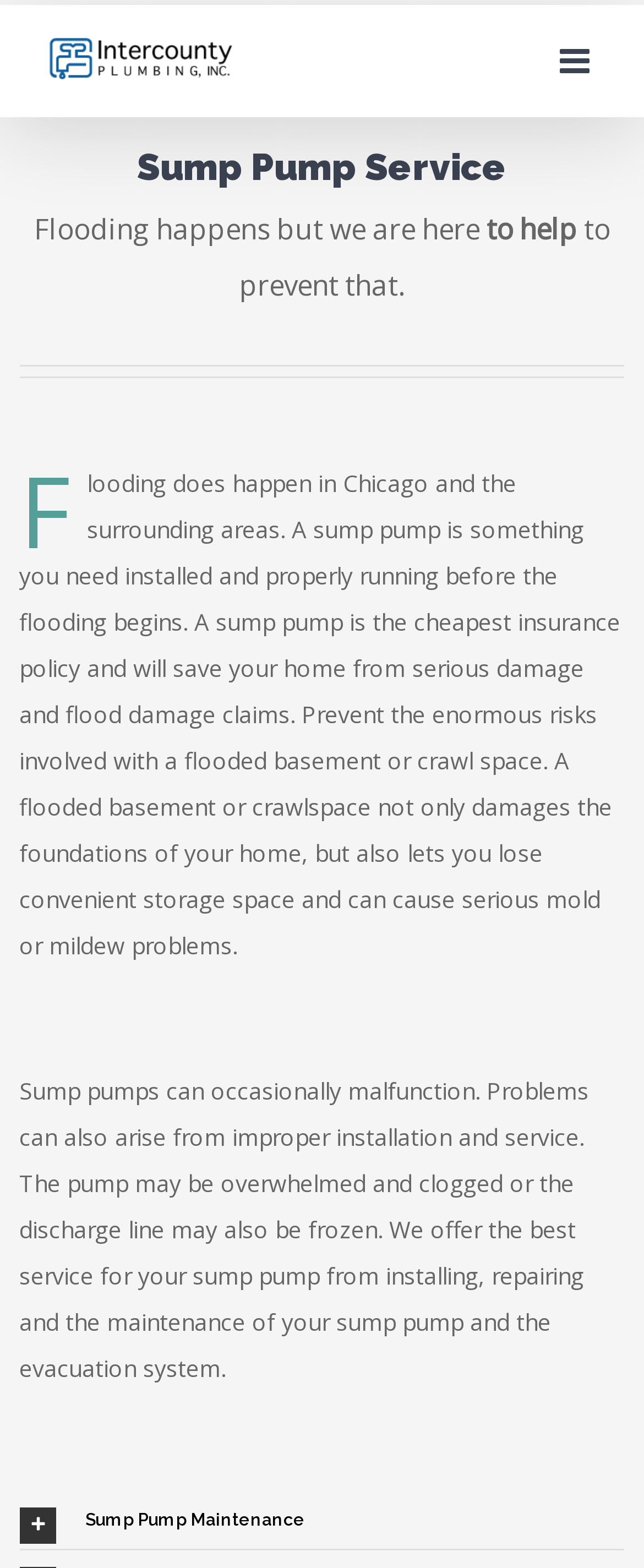Carefully examine the image and provide an in-depth answer to the question: What is the consequence of a flooded basement or crawl space?

According to the webpage, 'A flooded basement or crawlspace not only damages the foundations of your home, but also lets you lose convenient storage space and can cause serious mold or mildew problems.' This suggests that one of the consequences of a flooded basement or crawl space is serious mold or mildew problems.